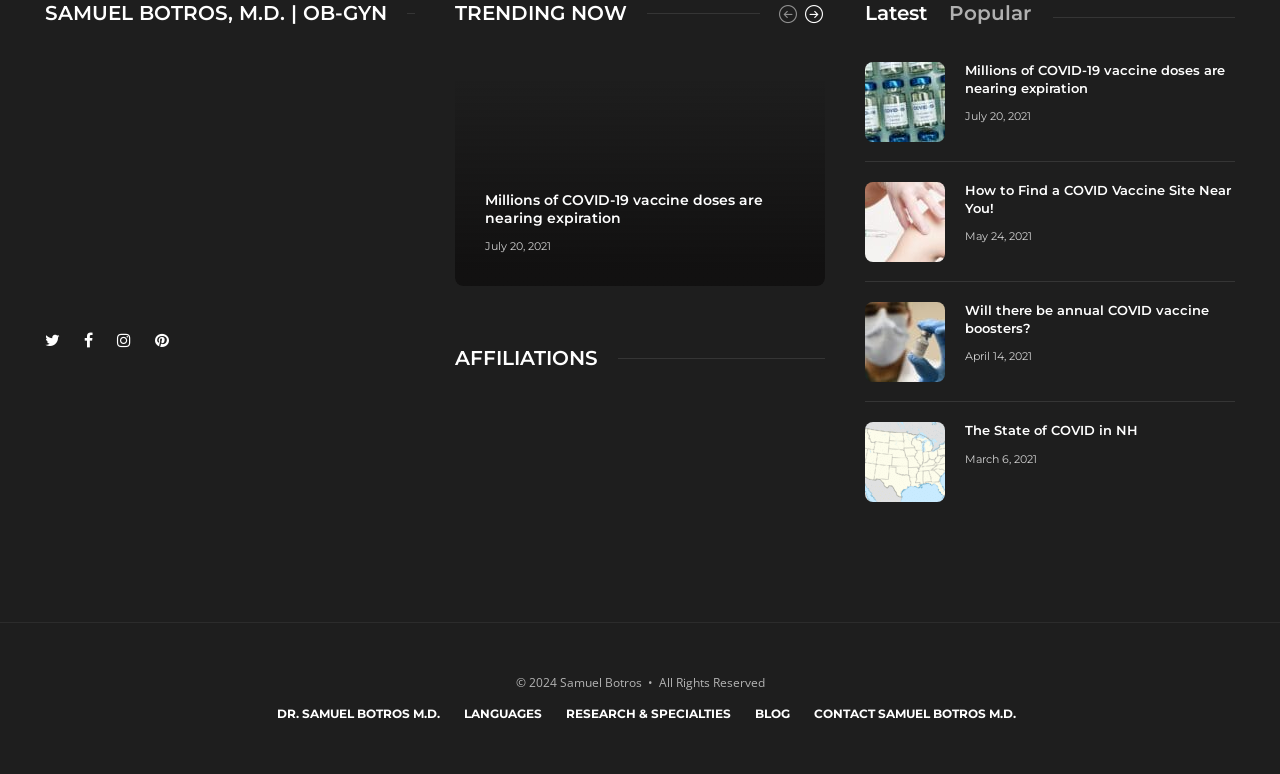From the given element description: "Blog", find the bounding box for the UI element. Provide the coordinates as four float numbers between 0 and 1, in the order [left, top, right, bottom].

[0.589, 0.896, 0.617, 0.948]